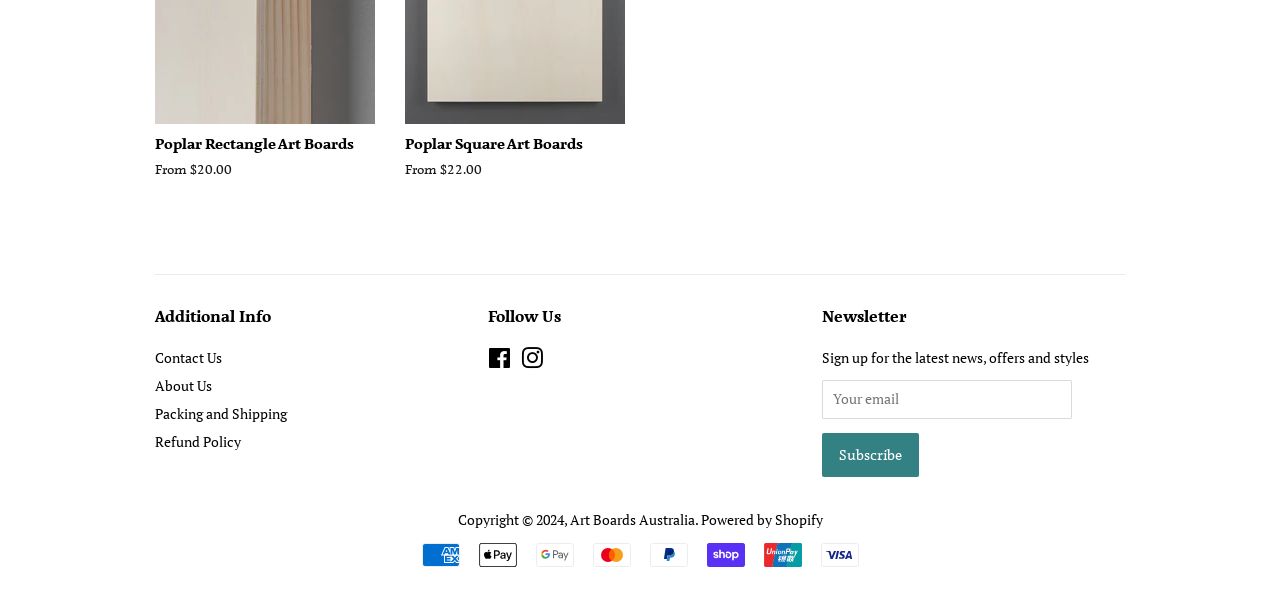Please specify the bounding box coordinates of the clickable section necessary to execute the following command: "Contact Us".

[0.121, 0.577, 0.173, 0.609]